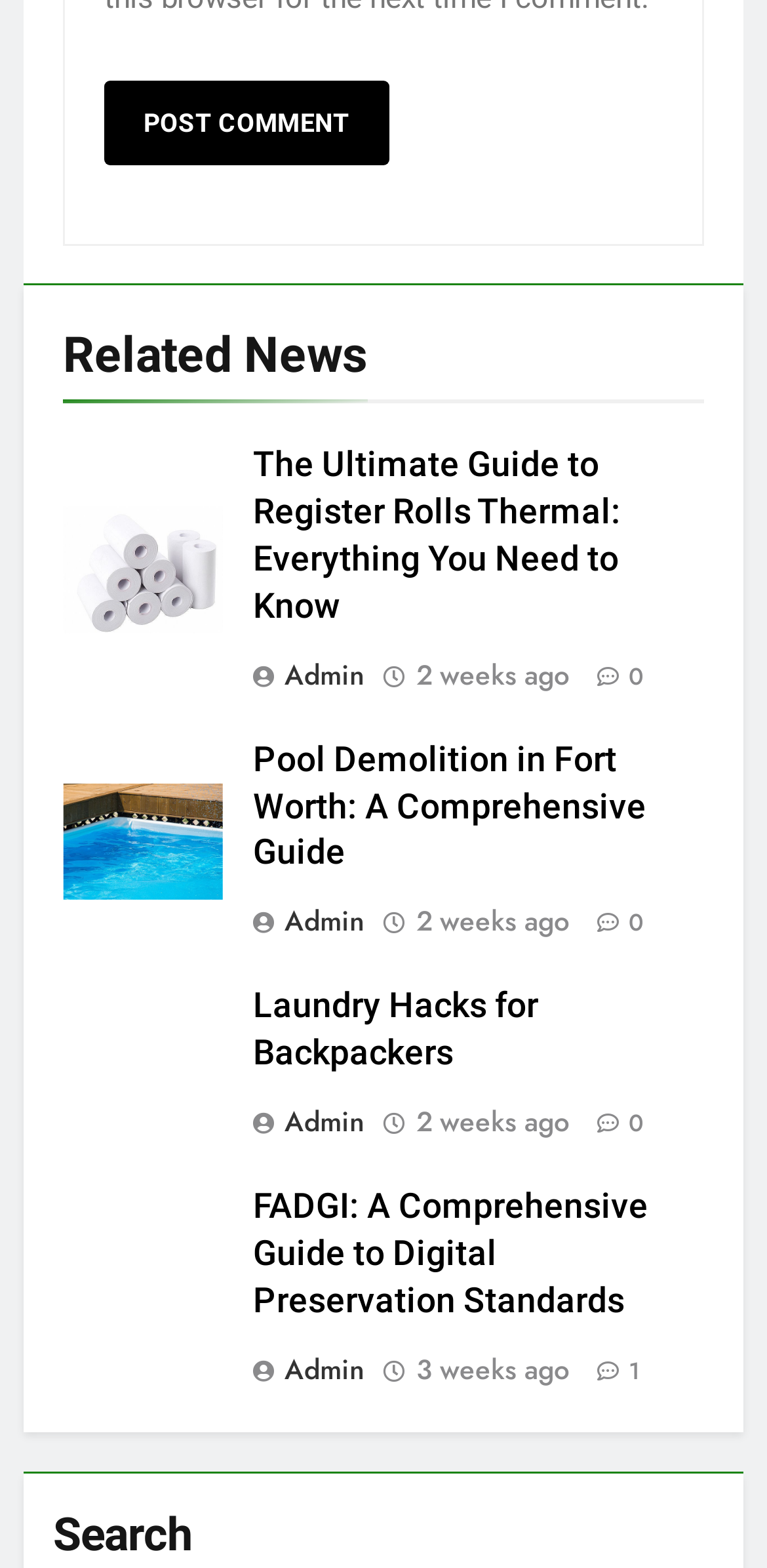What is the topic of the first article?
Answer with a single word or phrase, using the screenshot for reference.

Register Rolls Thermal